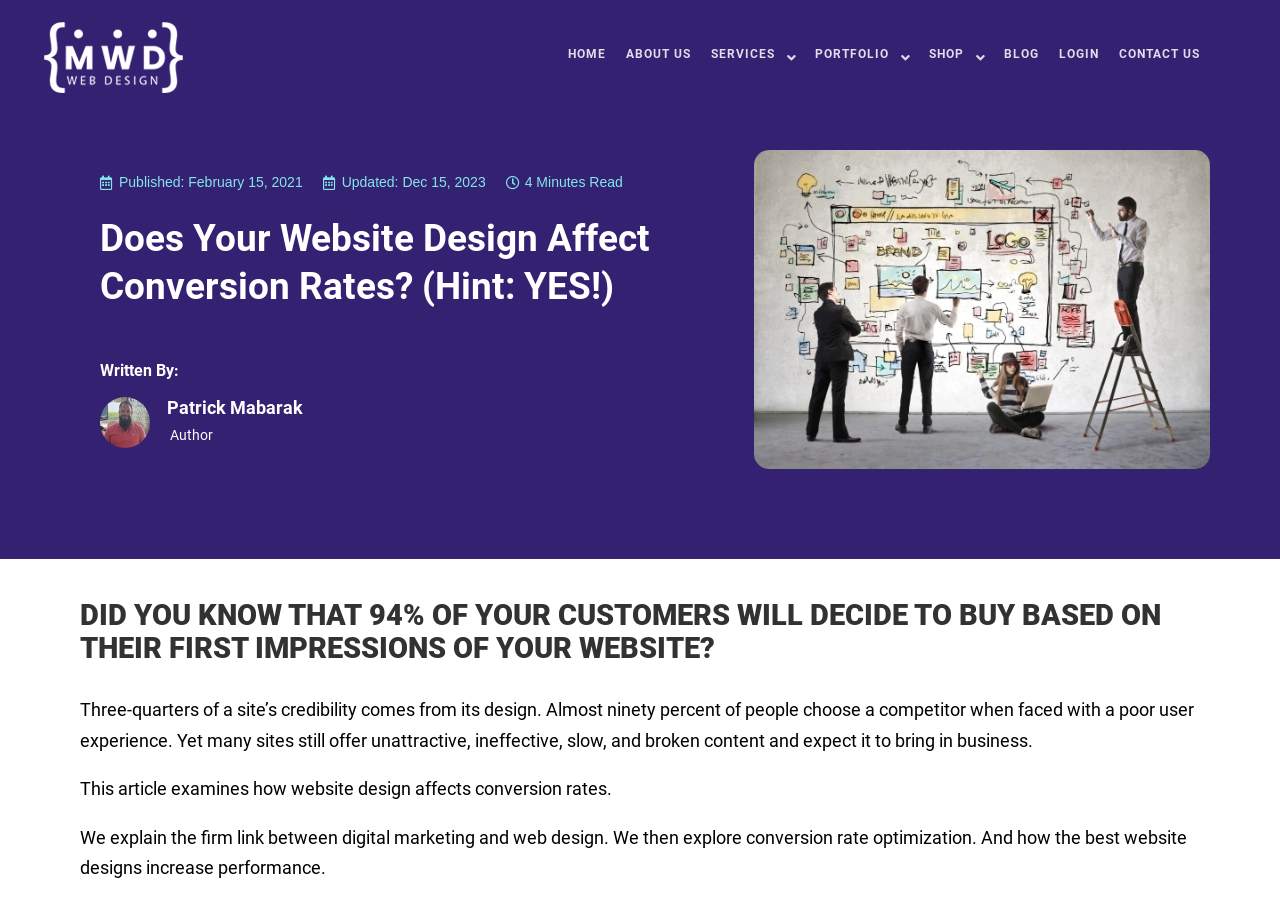Identify and provide the bounding box coordinates of the UI element described: "Login". The coordinates should be formatted as [left, top, right, bottom], with each number being a float between 0 and 1.

[0.82, 0.052, 0.866, 0.067]